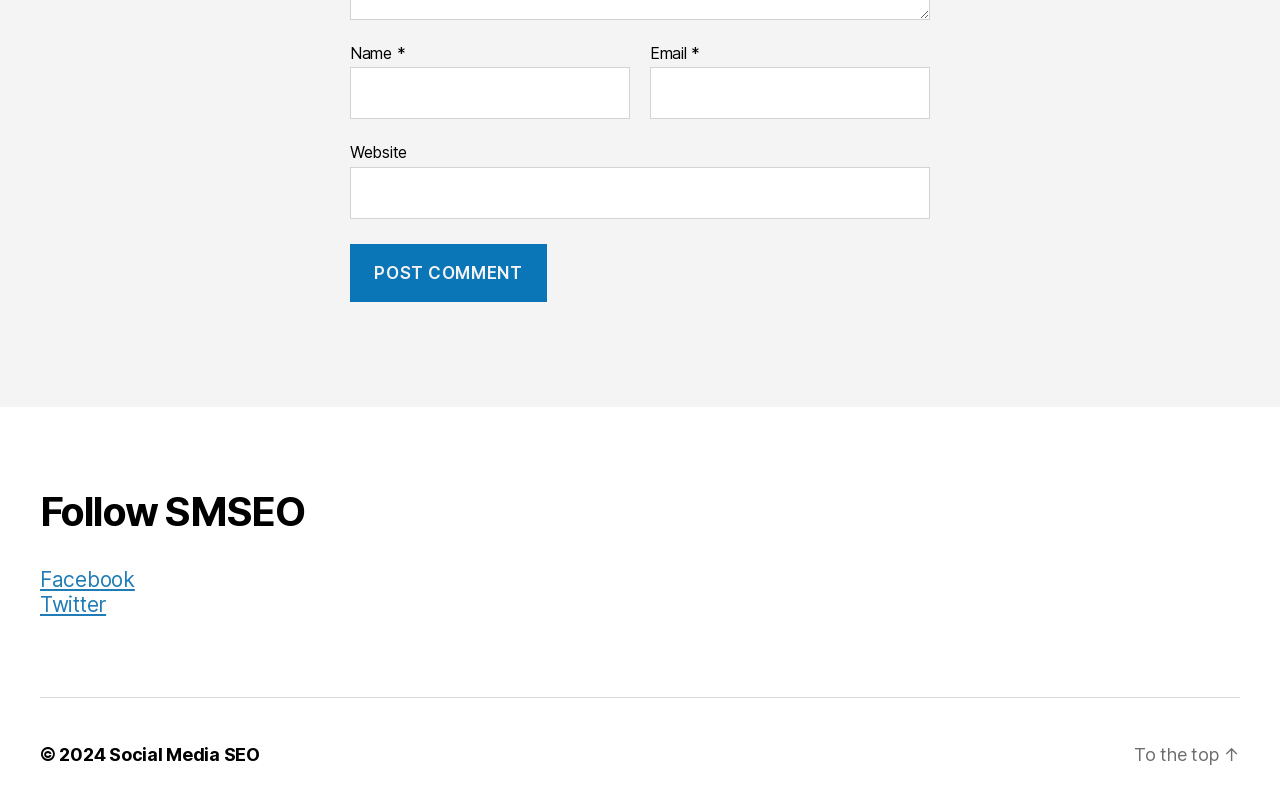What is the function of the button at the bottom?
Using the screenshot, give a one-word or short phrase answer.

To scroll to the top